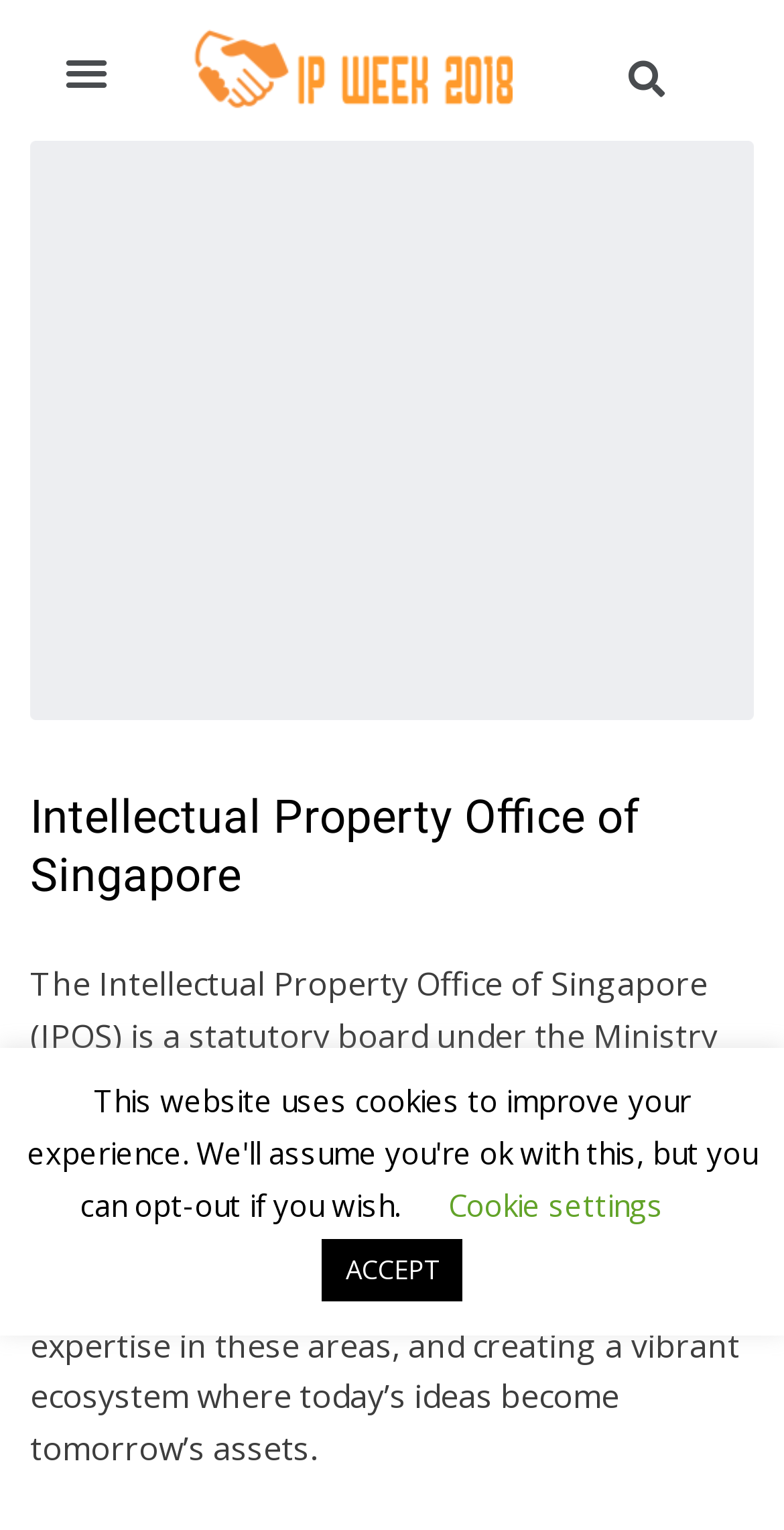Please provide a comprehensive answer to the question based on the screenshot: What is the role of the organization?

I found the answer by reading the static text element on the webpage, which describes the organization as 'an innovation agency that uses our IP expertise and networks to drive Singapore’s future growth'.